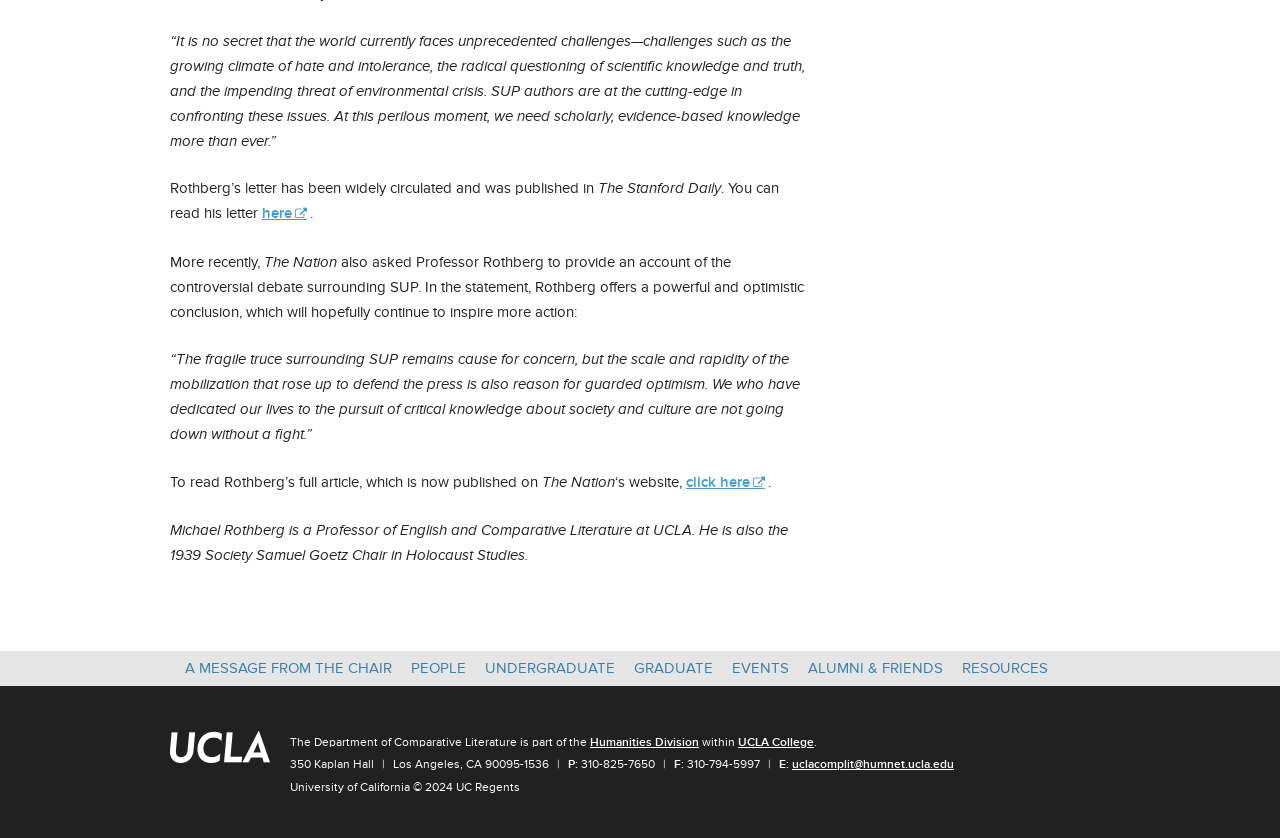Please find the bounding box coordinates of the element that you should click to achieve the following instruction: "Click to read Rothberg’s full article". The coordinates should be presented as four float numbers between 0 and 1: [left, top, right, bottom].

[0.536, 0.565, 0.598, 0.584]